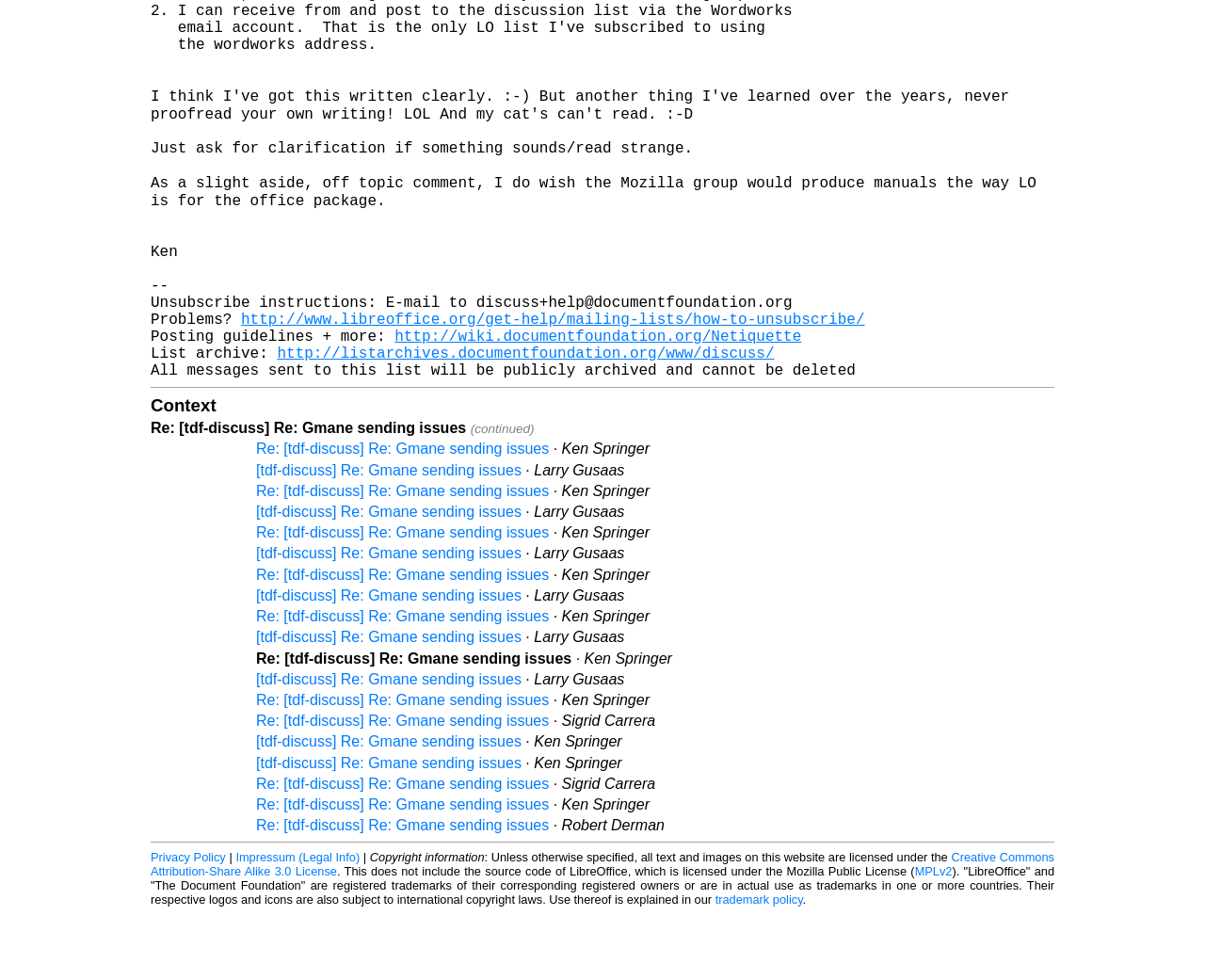Determine the bounding box coordinates for the area that should be clicked to carry out the following instruction: "View posting guidelines".

[0.328, 0.335, 0.665, 0.352]